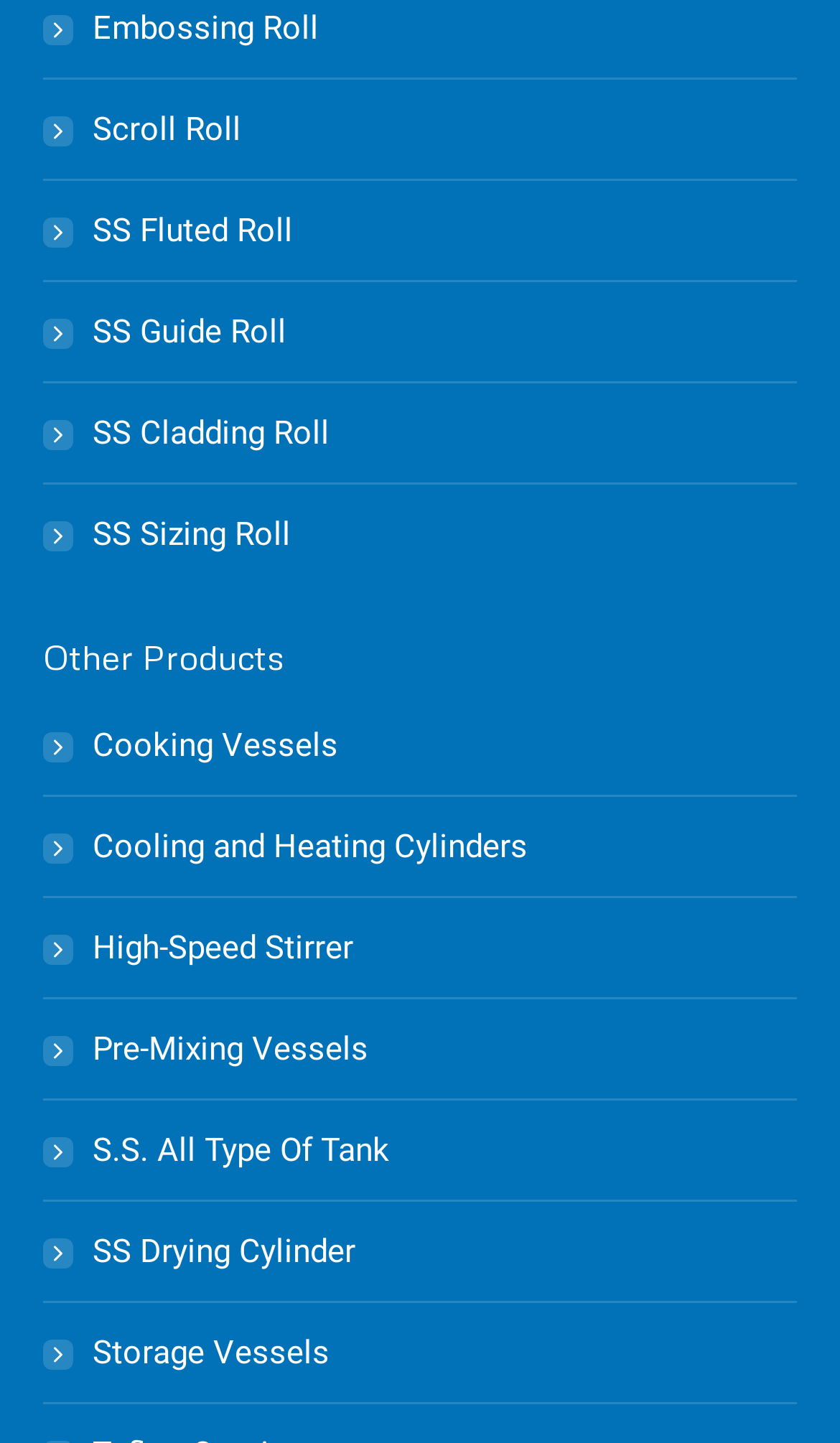Please identify the bounding box coordinates of the region to click in order to complete the given instruction: "click Embossing Roll". The coordinates should be four float numbers between 0 and 1, i.e., [left, top, right, bottom].

[0.051, 0.0, 0.379, 0.04]